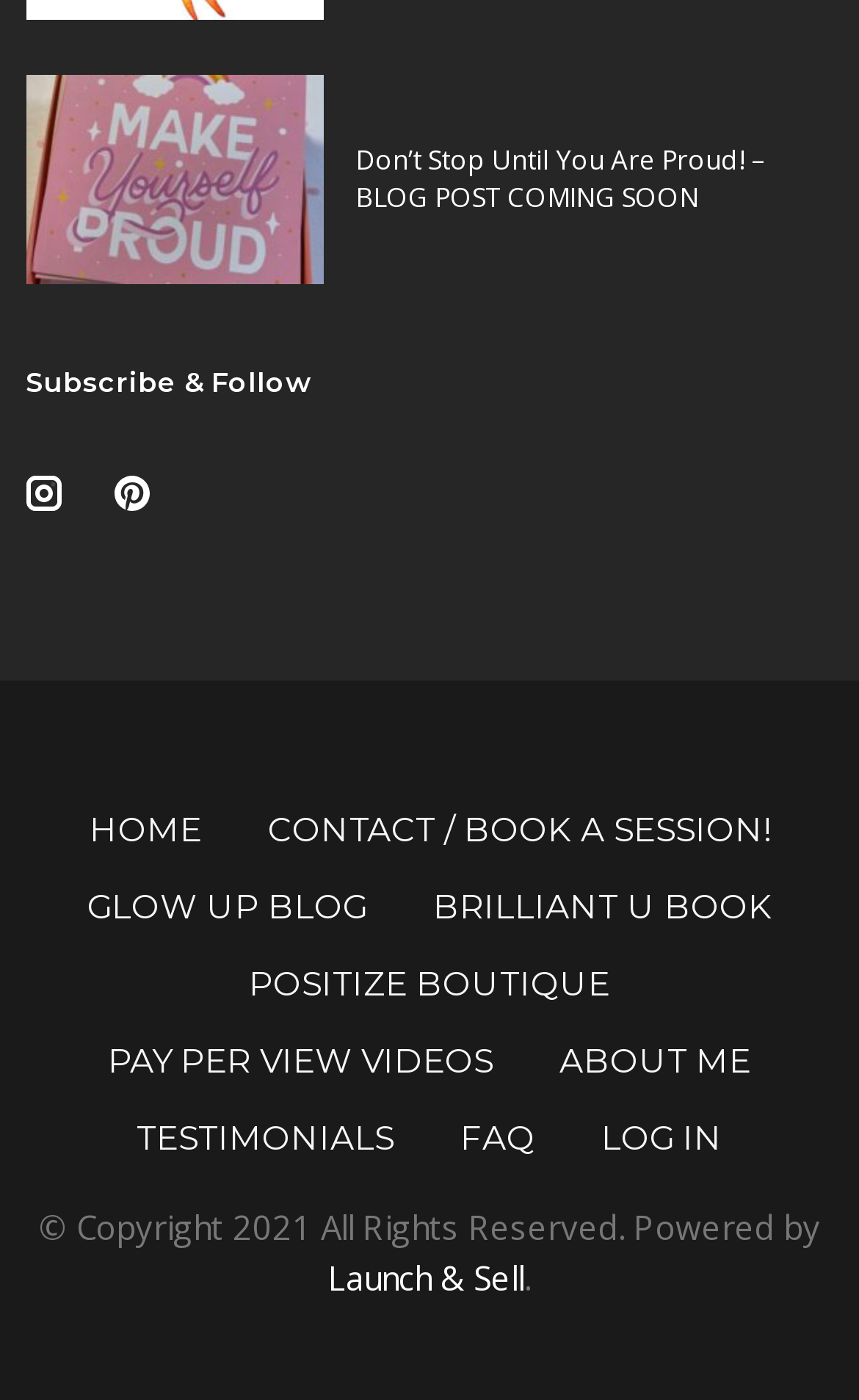Can you provide the bounding box coordinates for the element that should be clicked to implement the instruction: "Check the 'TESTIMONIALS' link"?

[0.121, 0.784, 0.497, 0.839]